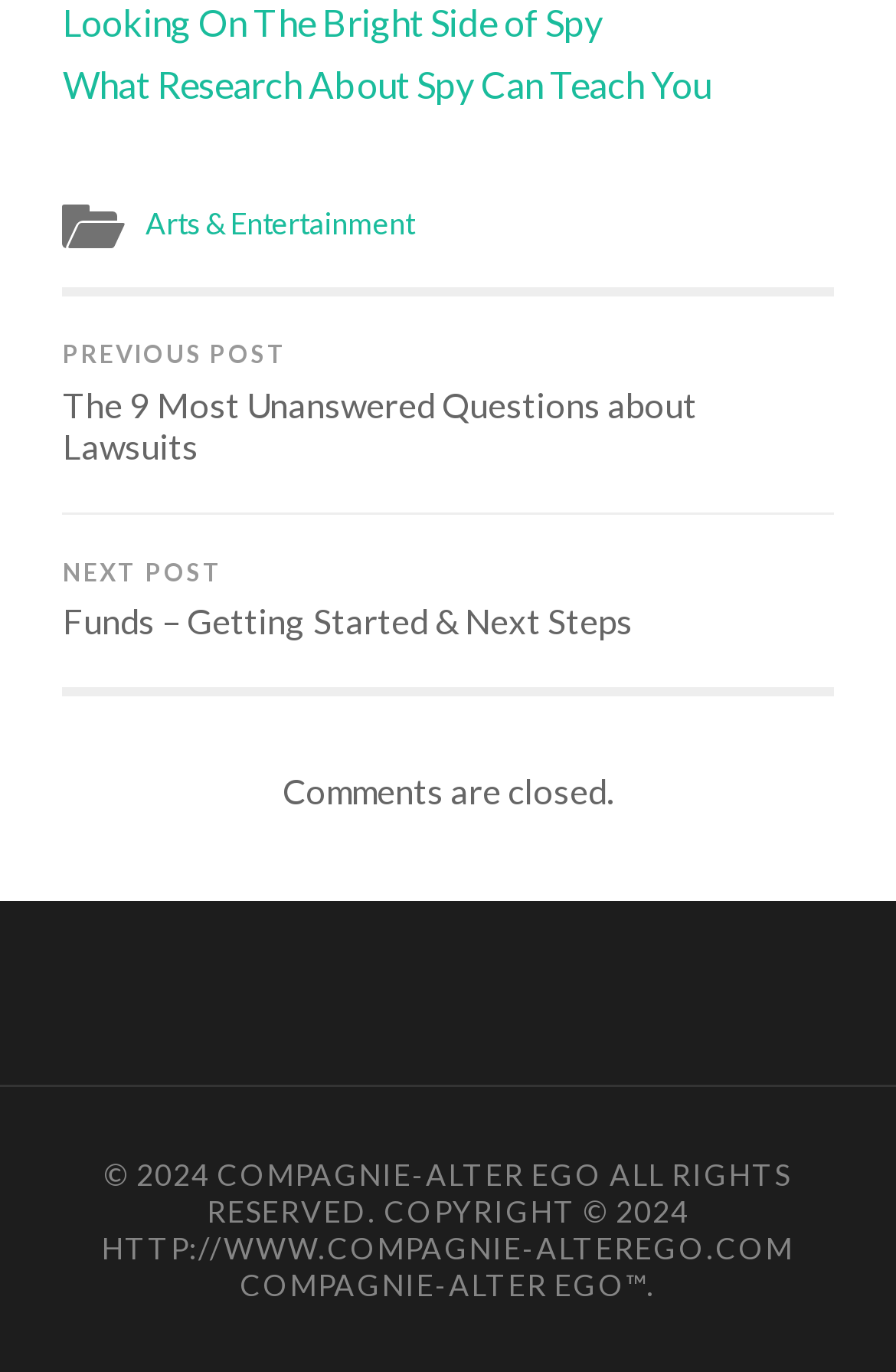Refer to the image and provide an in-depth answer to the question:
What is the status of comments?

The status of comments is closed, as indicated by the static text 'Comments are closed'.